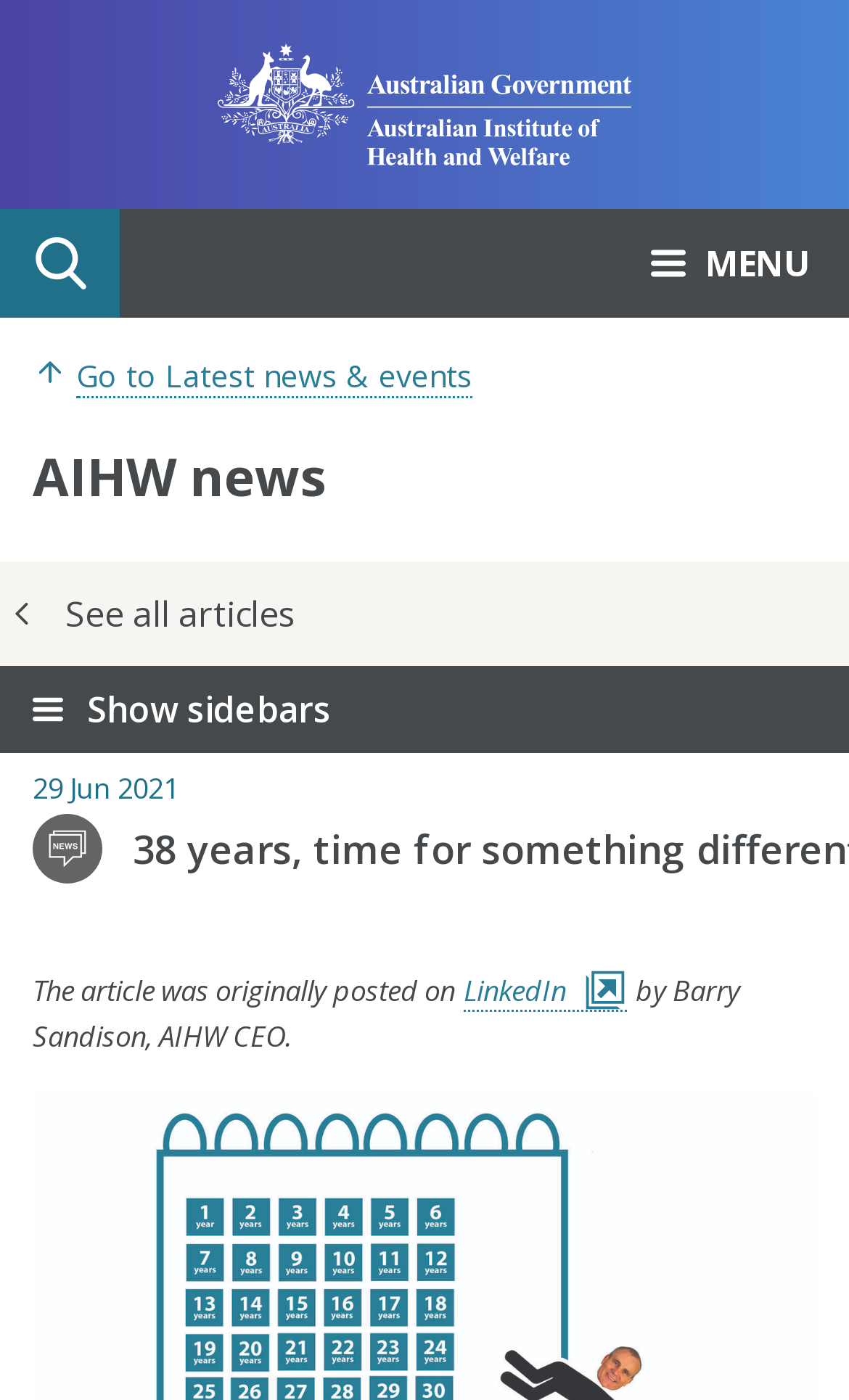What is the function of the 'Search' button?
Using the image provided, answer with just one word or phrase.

To search the website